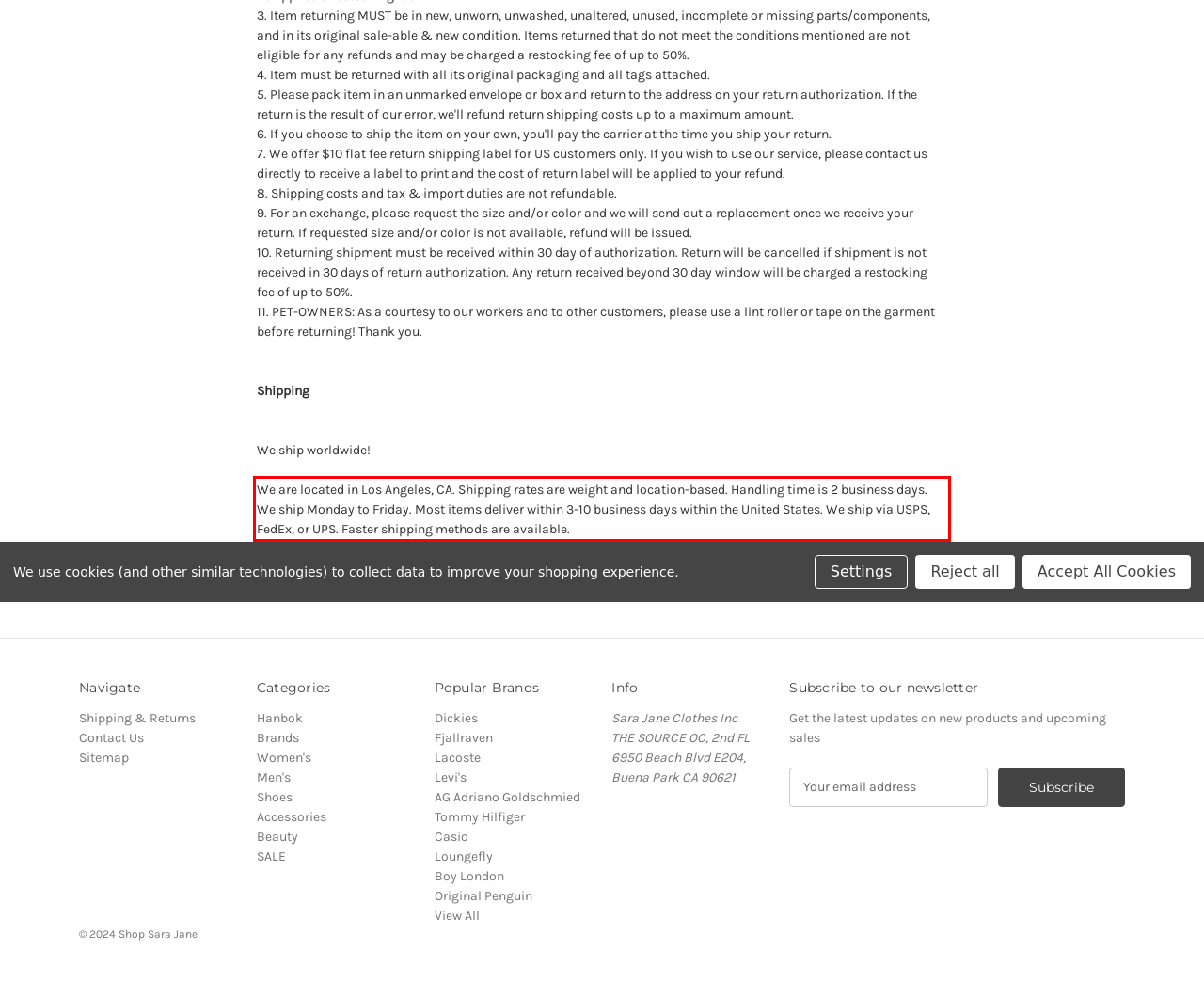Please perform OCR on the text content within the red bounding box that is highlighted in the provided webpage screenshot.

We are located in Los Angeles, CA. Shipping rates are weight and location-based. Handling time is 2 business days. We ship Monday to Friday. Most items deliver within 3-10 business days within the United States. We ship via USPS, FedEx, or UPS. Faster shipping methods are available.